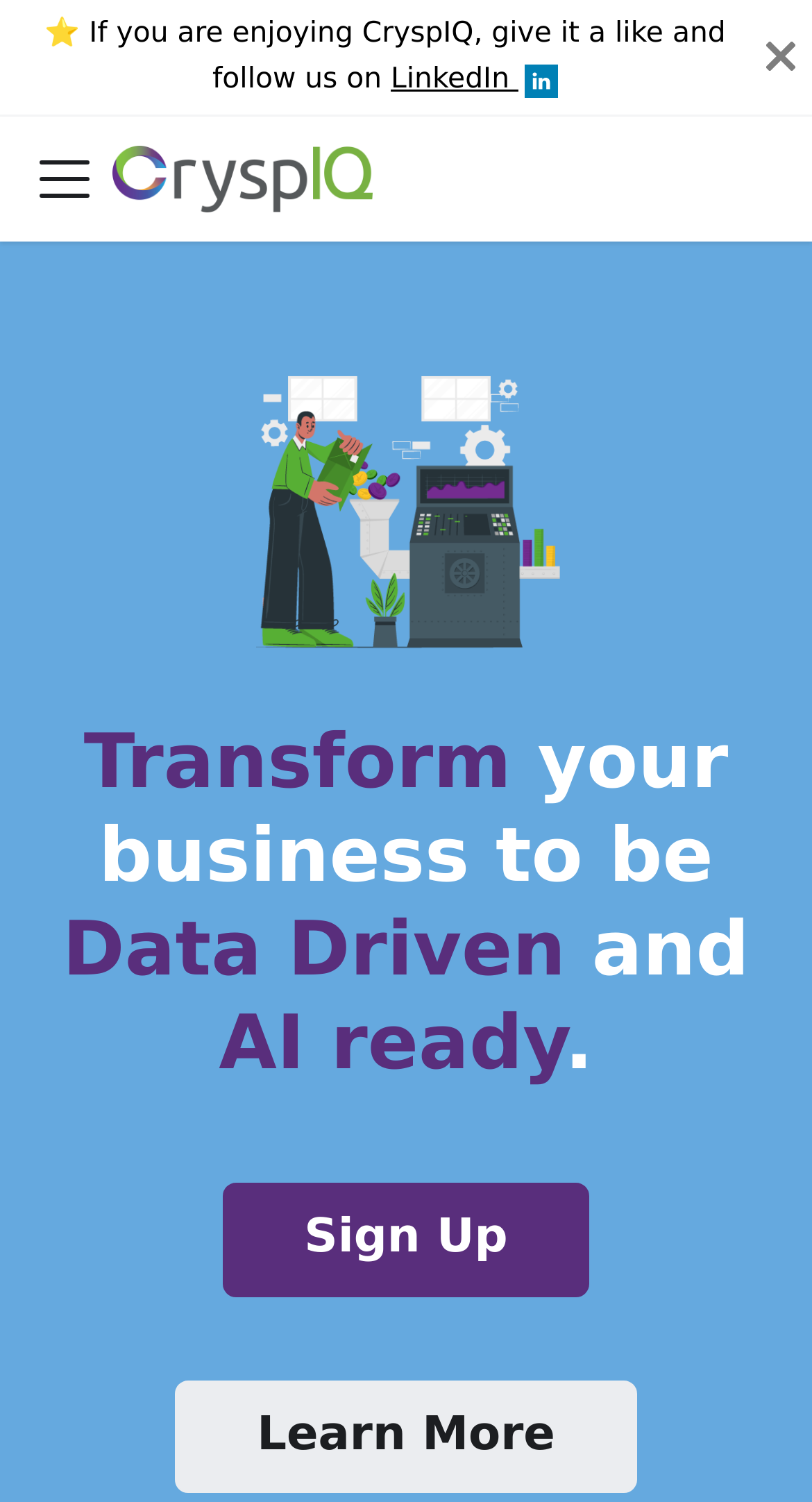What are the two call-to-actions on the webpage?
Using the image as a reference, give an elaborate response to the question.

I determined this answer by looking at the link elements on the webpage, where I found two links with the text 'Sign Up' and 'Learn More'. These are likely call-to-actions for visitors to take a specific action on the webpage.